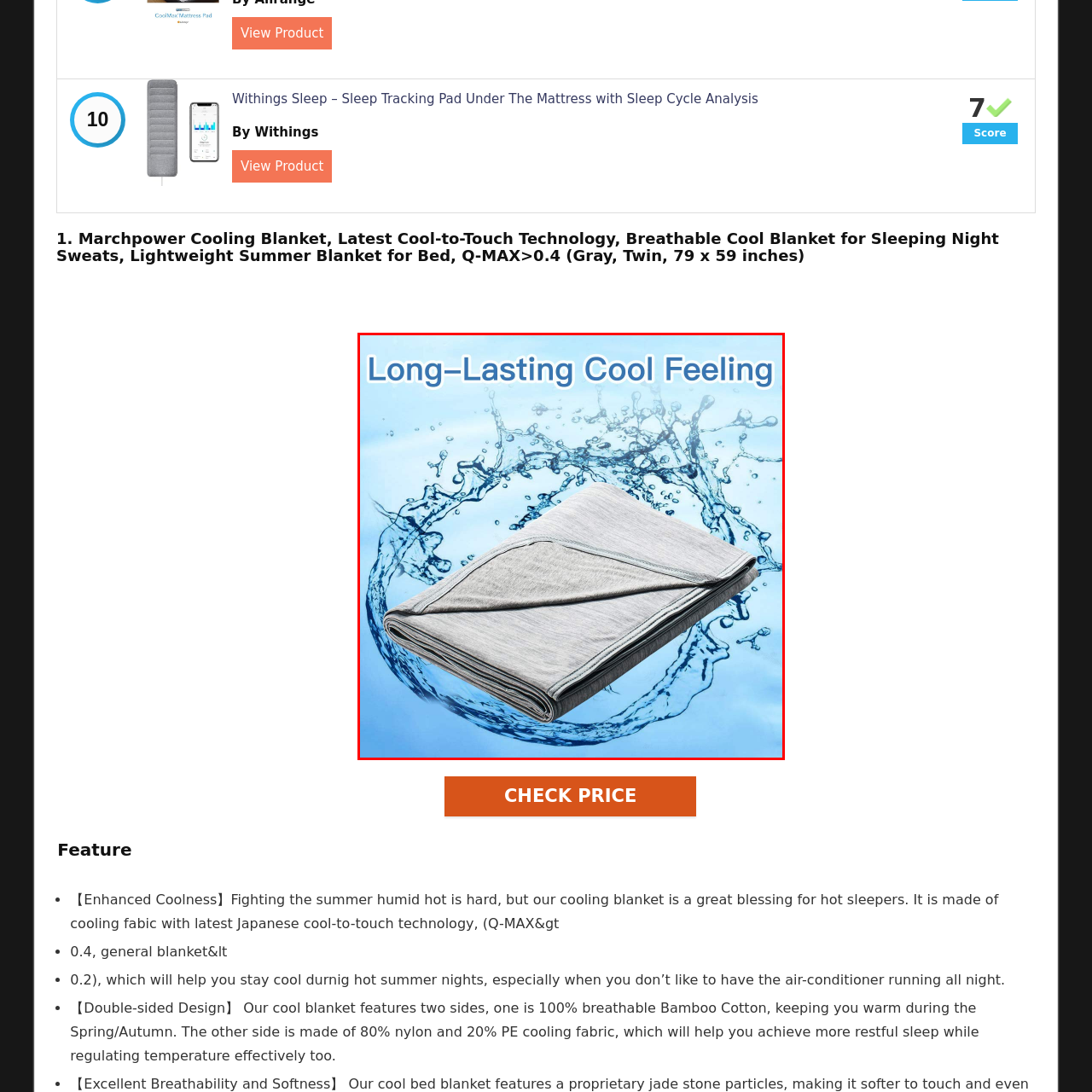Examine the image within the red border and provide a concise answer: What is the ideal bed size for this blanket?

Twin bed